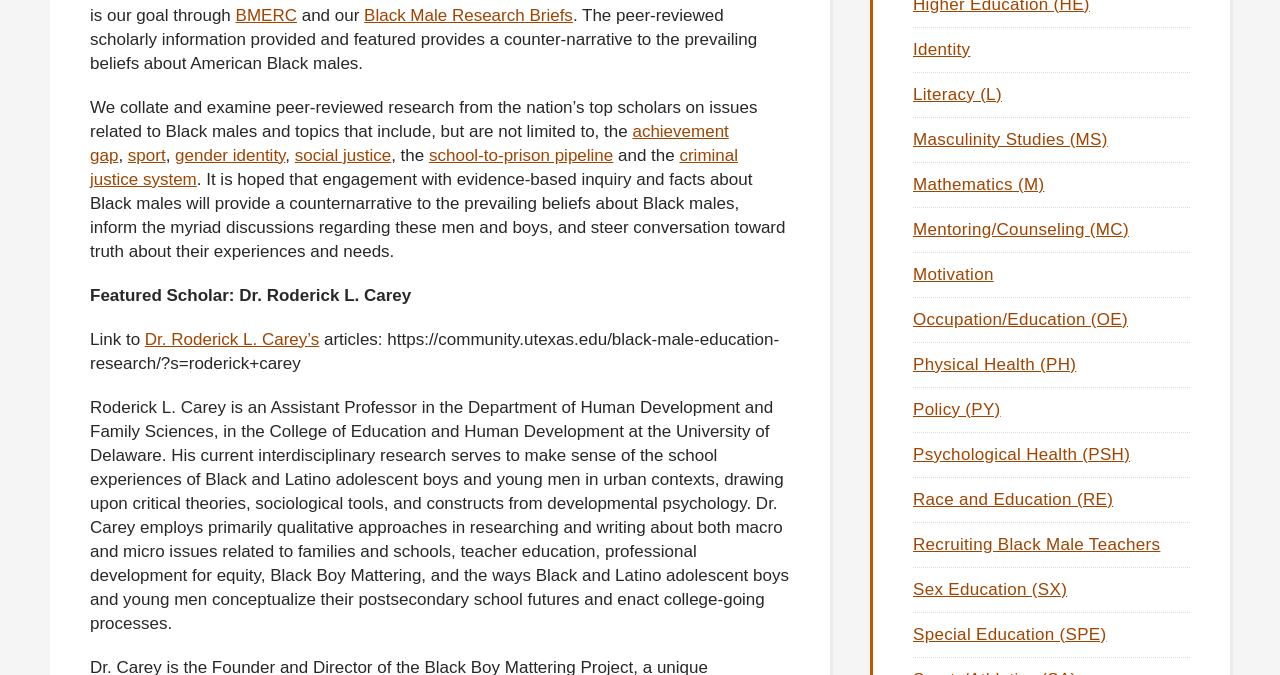Use one word or a short phrase to answer the question provided: 
What is the name of the research briefs?

Black Male Research Briefs